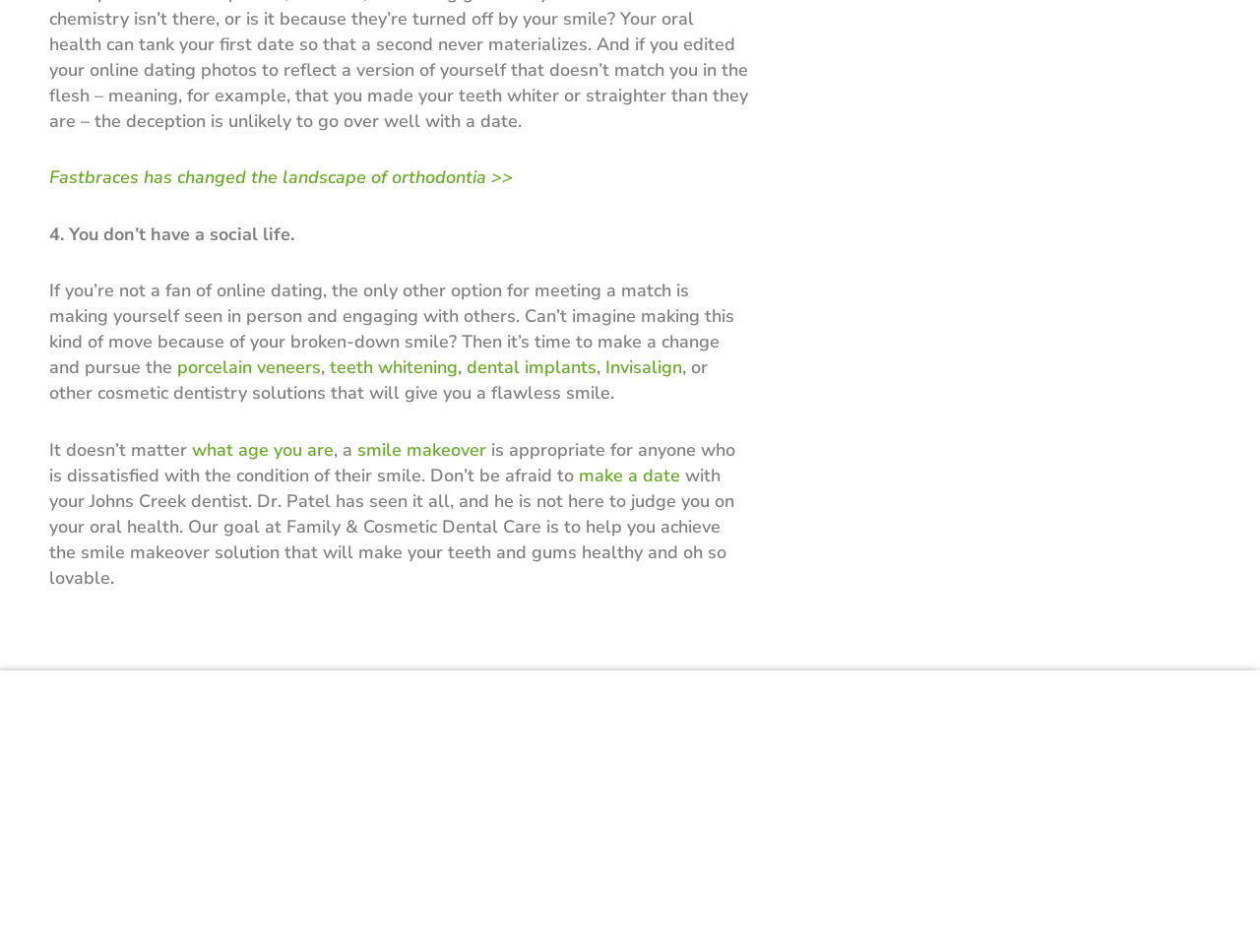Locate the UI element described as follows: "General Dental Care". Return the bounding box coordinates as four float numbers between 0 and 1 in the order [left, top, right, bottom].

[0.273, 0.857, 0.492, 0.878]